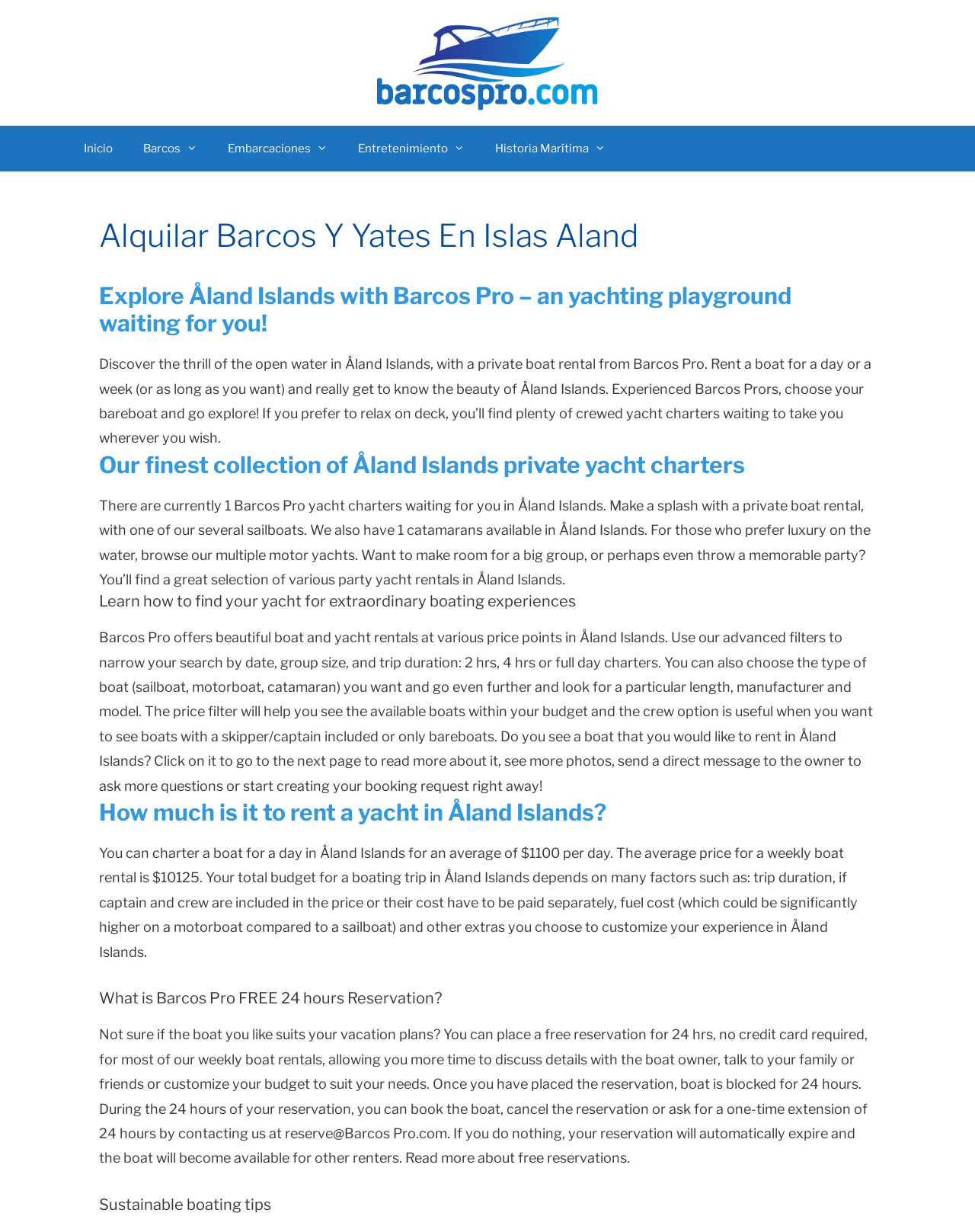Please find the bounding box for the UI component described as follows: "Historia Marítima".

[0.492, 0.102, 0.637, 0.139]